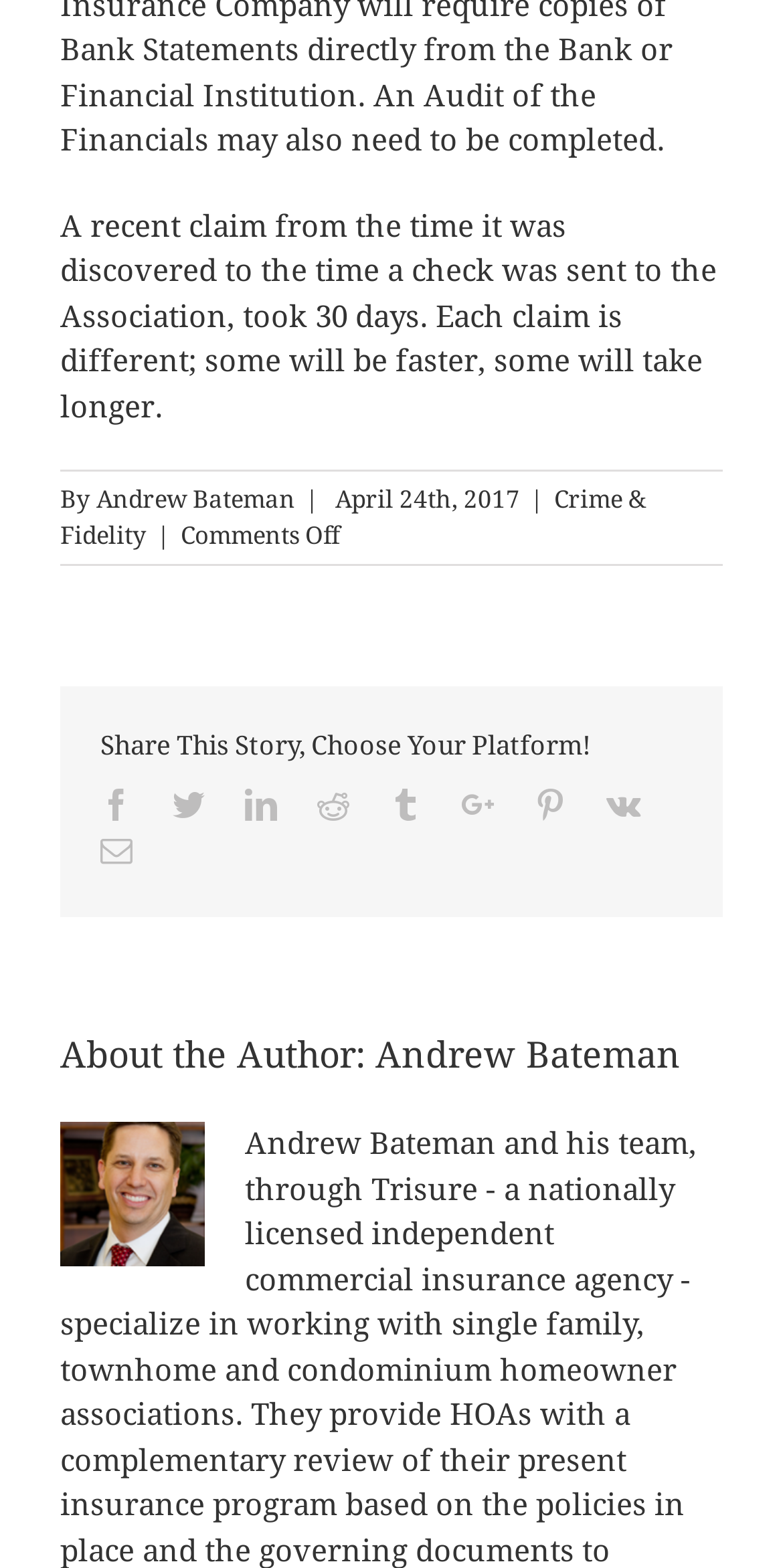Locate the bounding box of the UI element based on this description: "Trending. Now". Provide four float numbers between 0 and 1 as [left, top, right, bottom].

None